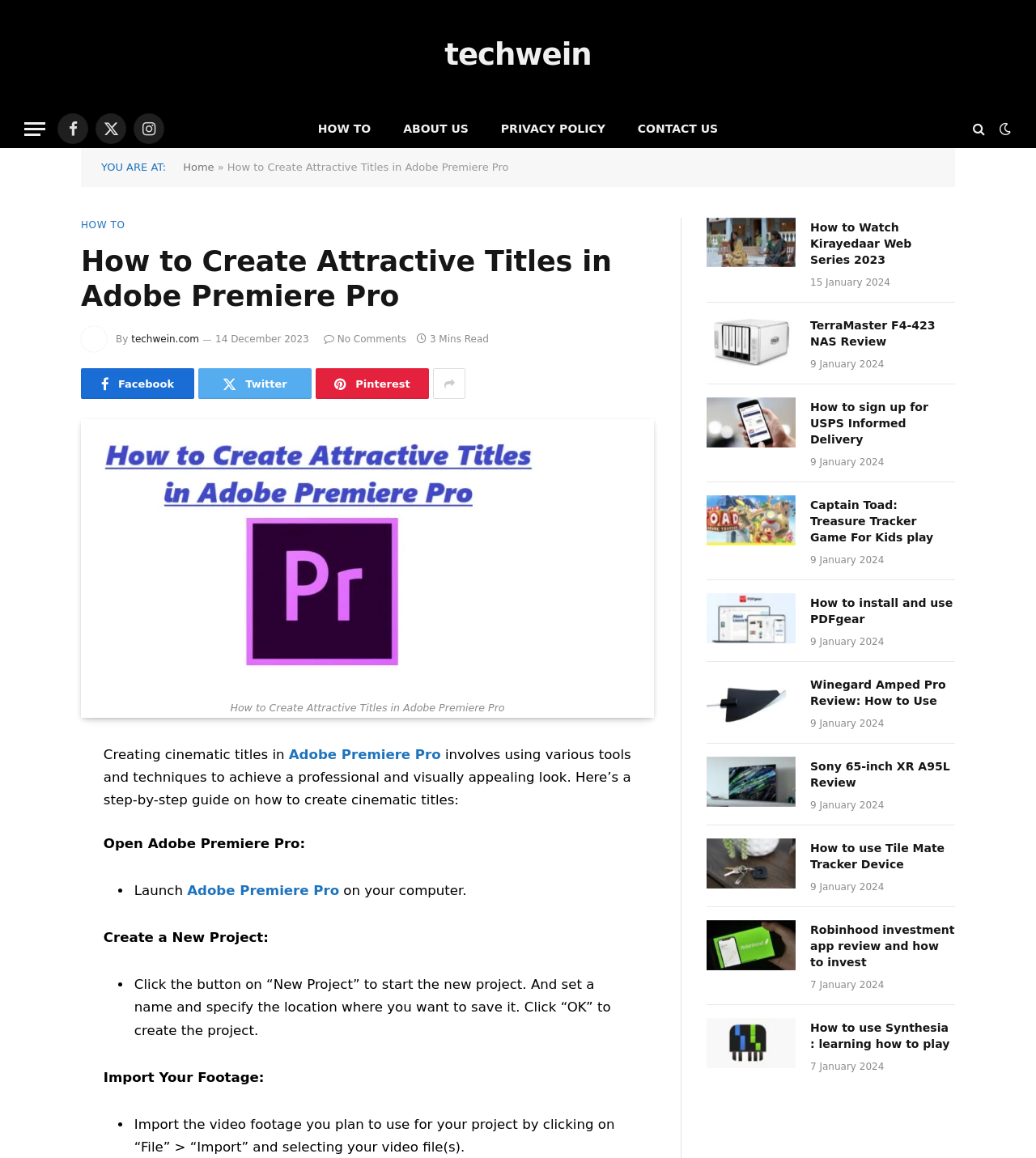What is the first step to create a new project in Adobe Premiere Pro?
Please answer the question with a detailed and comprehensive explanation.

I determined the first step by looking at the list marker element with the text '•' and the static text element with the text 'Launch' which is located in the section 'Create a New Project'.